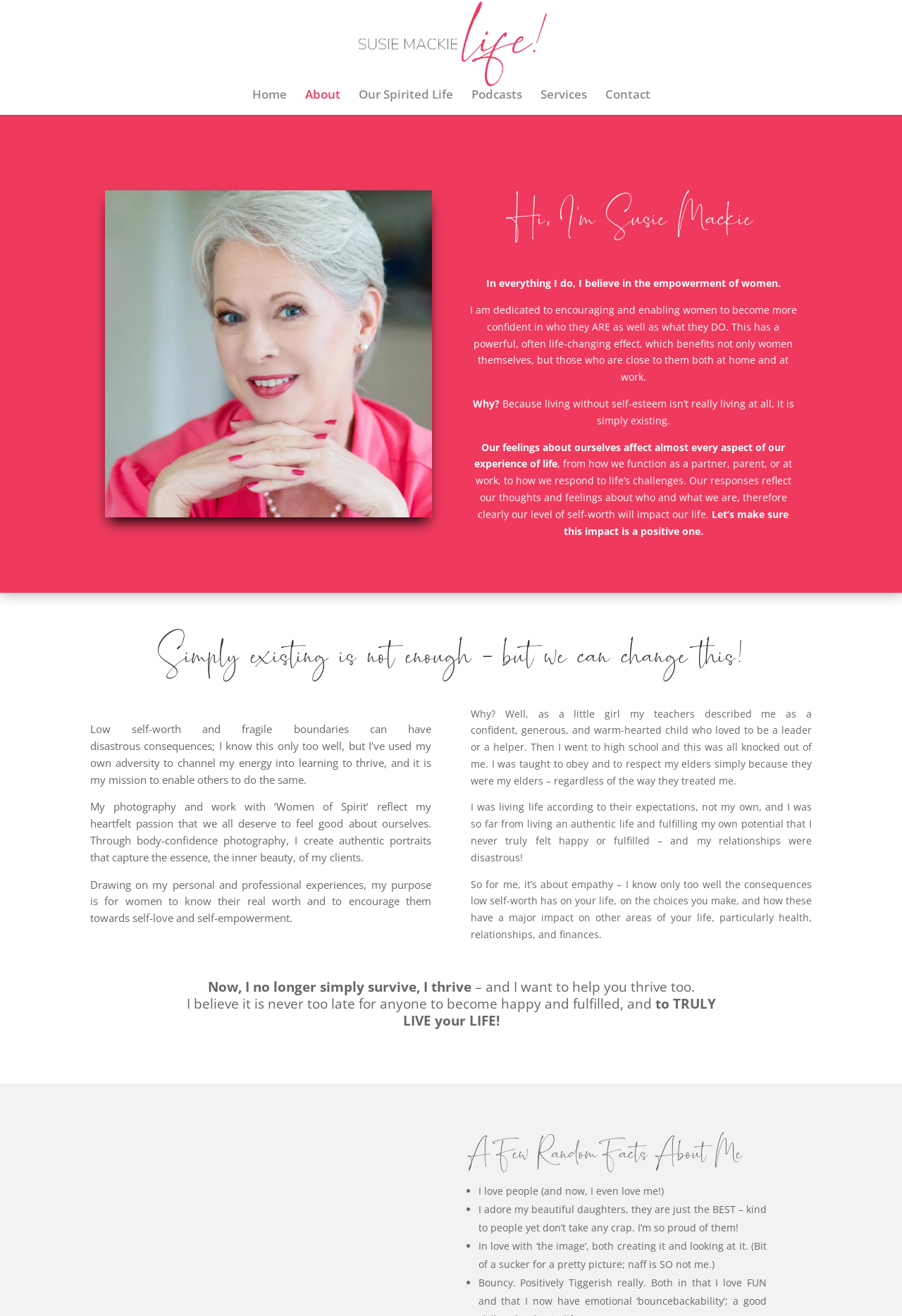How does Susie Mackie describe her childhood?
Give a detailed response to the question by analyzing the screenshot.

In the webpage content, Susie Mackie shares a personal anecdote about her childhood, stating that her teachers described her as a confident, generous, and warm-hearted child who loved to be a leader or a helper.